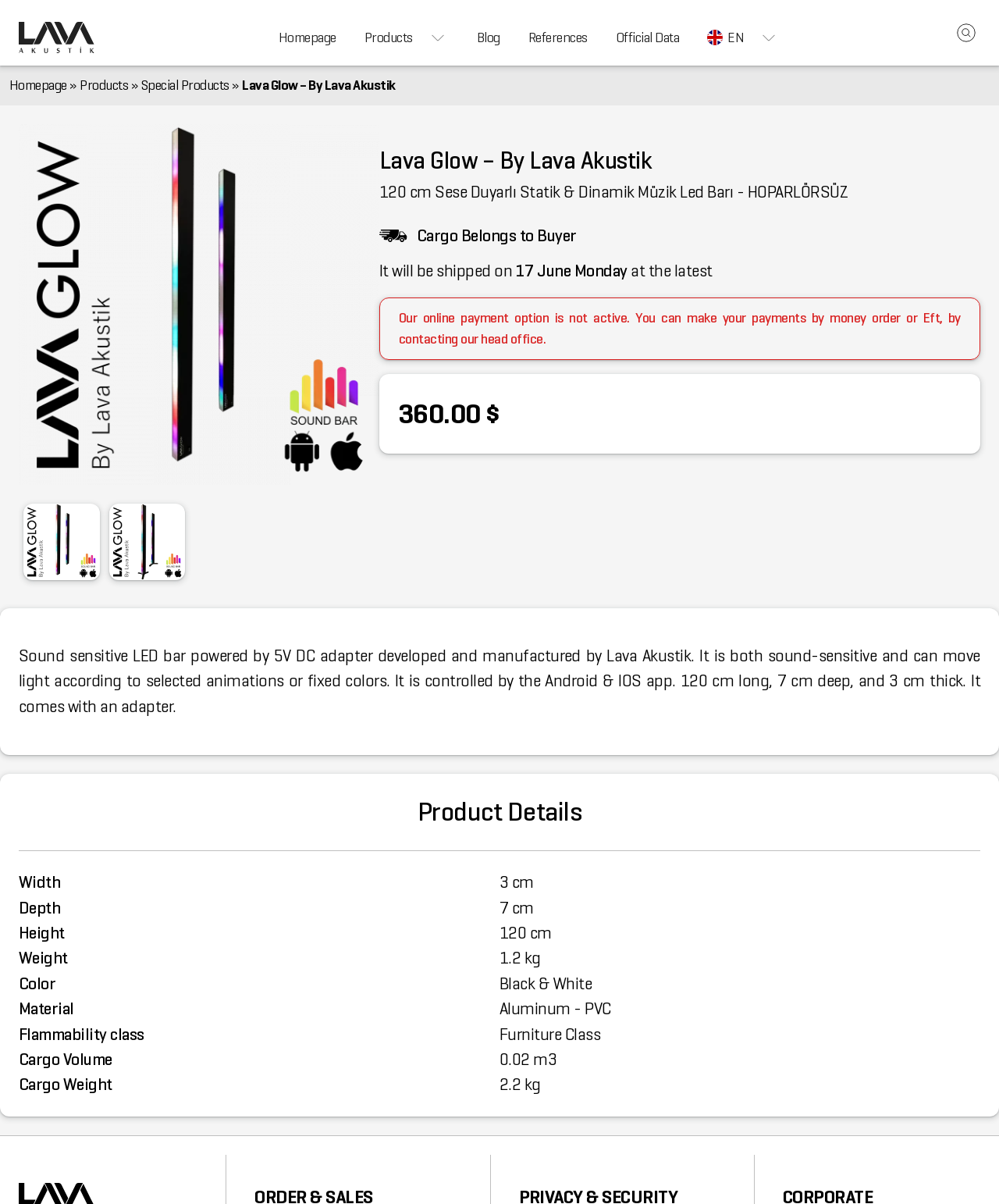Using the webpage screenshot, locate the HTML element that fits the following description and provide its bounding box: "EN".

[0.694, 0.008, 0.795, 0.054]